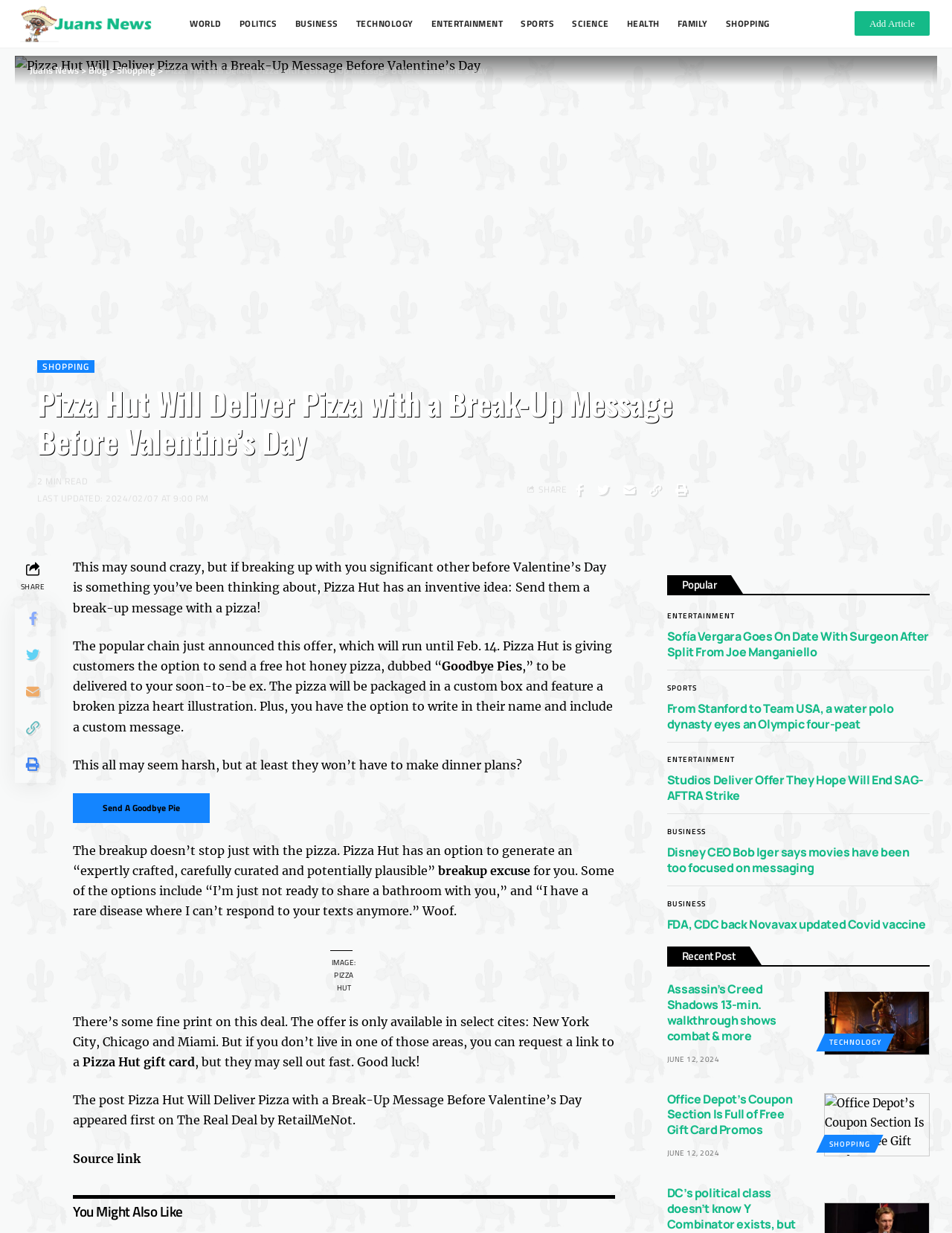Give a succinct answer to this question in a single word or phrase: 
What is the name of the pizza chain offering a break-up message service?

Pizza Hut